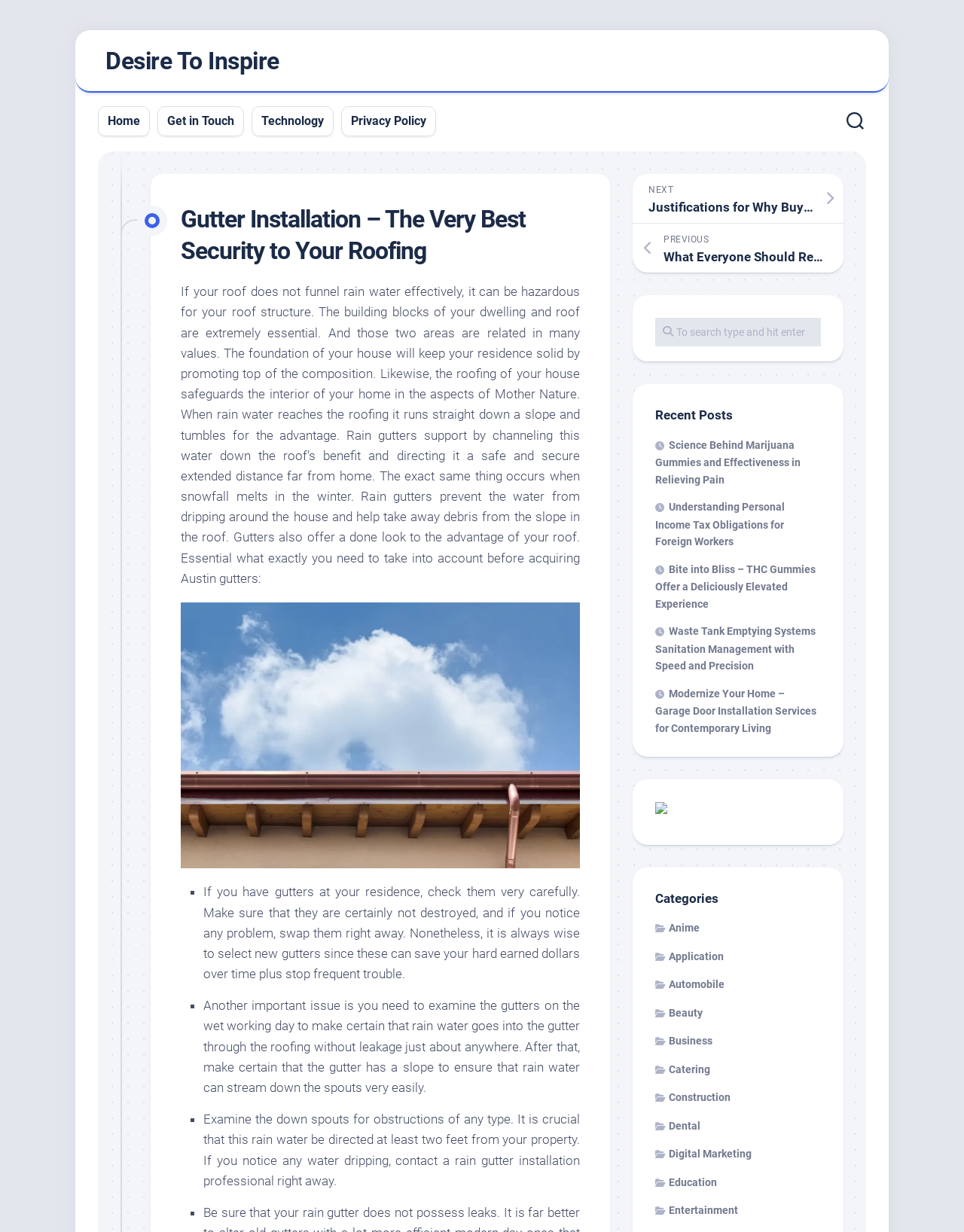What is the purpose of rain gutters?
Examine the image closely and answer the question with as much detail as possible.

According to the webpage, rain gutters support by channeling water down the roof's benefit and directing it a safe and secure extended distance far from home. This prevents water from dripping around the house and helps take away debris from the slope in the roof.